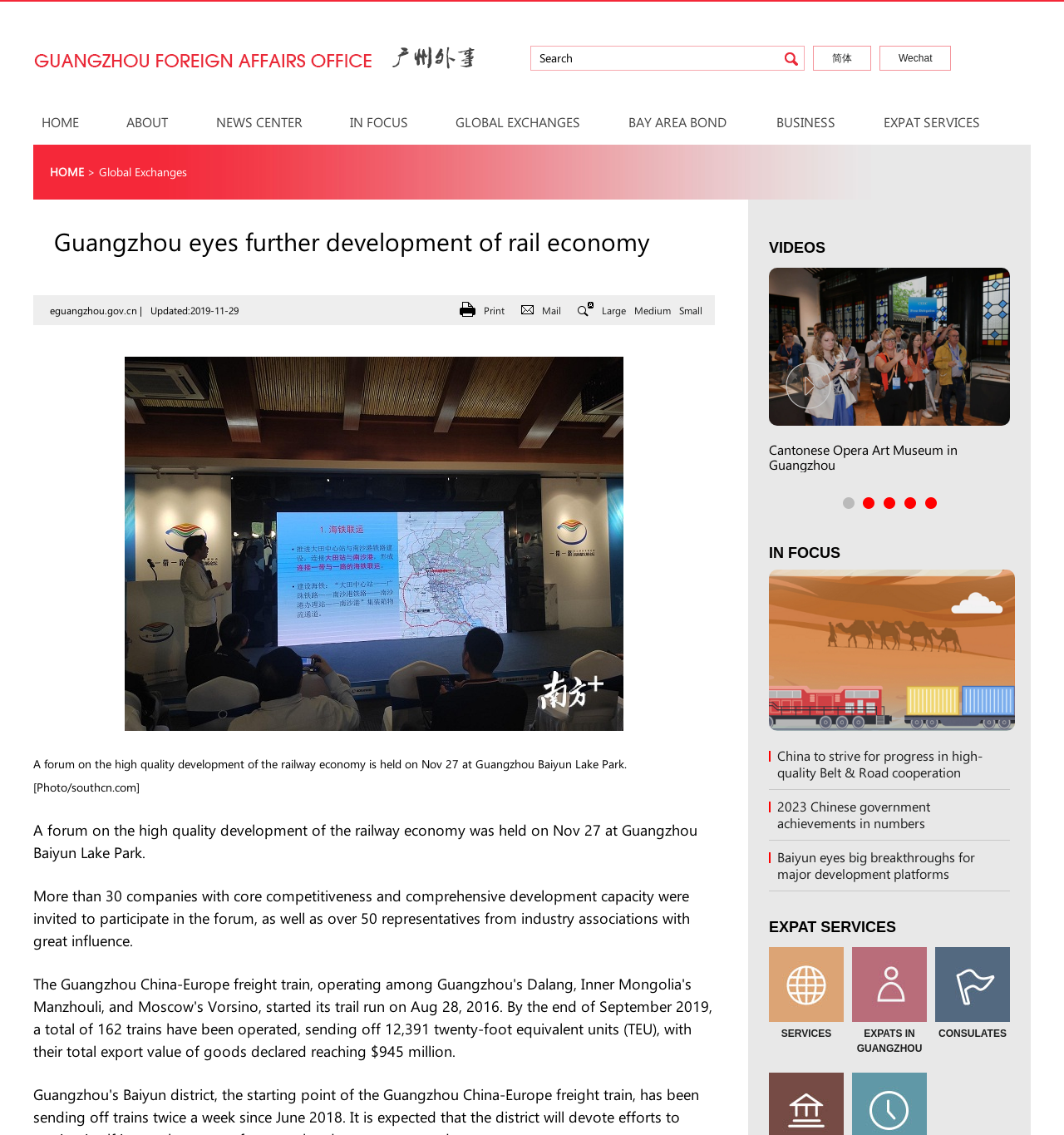Find the bounding box coordinates of the element's region that should be clicked in order to follow the given instruction: "View NEWS CENTER". The coordinates should consist of four float numbers between 0 and 1, i.e., [left, top, right, bottom].

[0.203, 0.089, 0.284, 0.126]